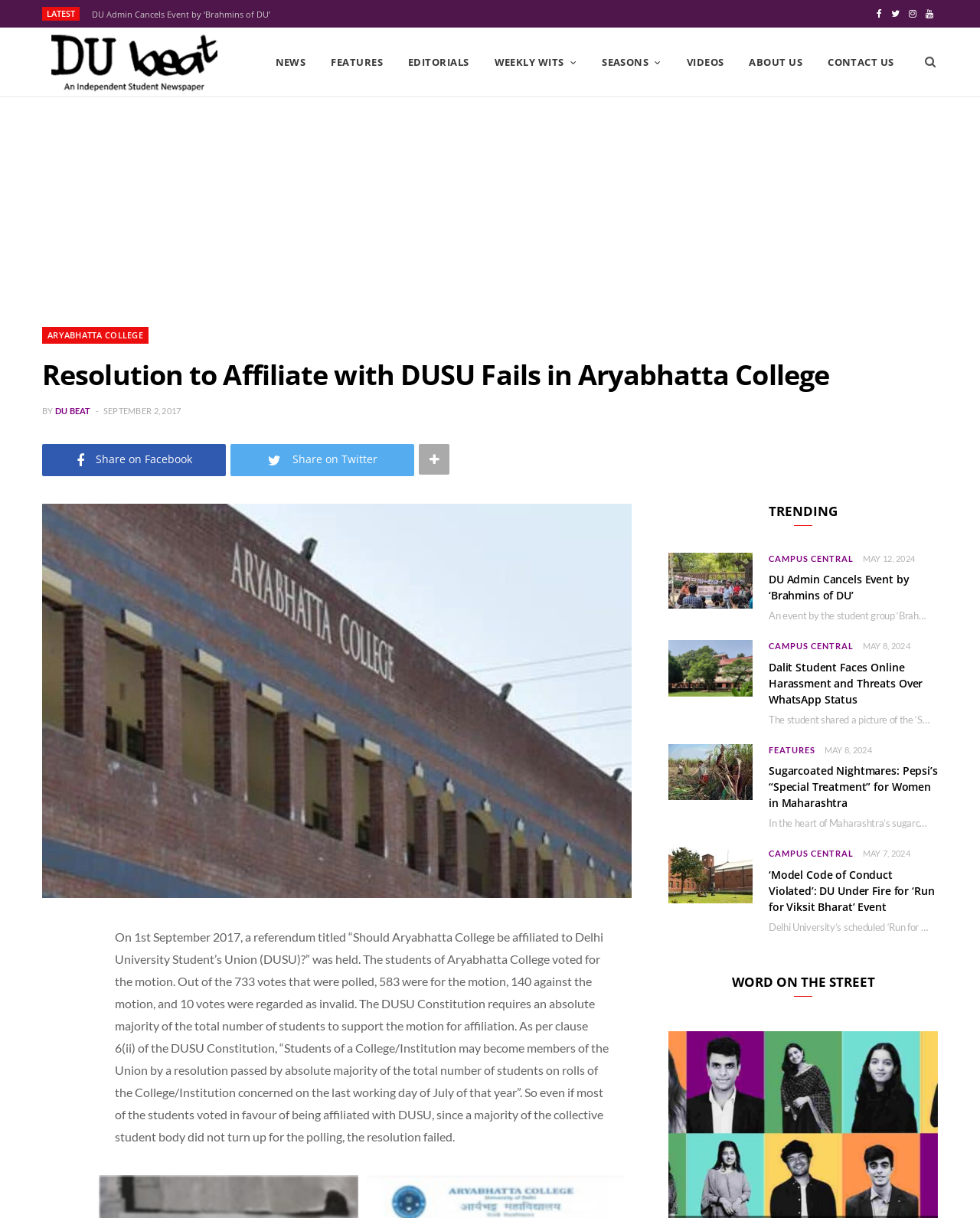Offer a meticulous caption that includes all visible features of the webpage.

This webpage is an article from DU Beat, an independent student newspaper of Delhi University. At the top, there is a navigation menu with links to "LATEST", "NEWS", "FEATURES", "EDITORIALS", "WEEKLY WITS", "SEASONS", "VIDEOS", "ABOUT US", and "CONTACT US". Below the navigation menu, there is a large heading that reads "Resolution to Affiliate with DUSU Fails in Aryabhatta College". 

To the left of the heading, there is a smaller heading "ARYABHATTA COLLEGE" and an image of the DU Beat logo. Below the heading, there is a byline "BY DU BEAT" and a date "SEPTEMBER 2, 2017". 

The main article is divided into two sections. The first section describes the referendum held at Aryabhatta College to affiliate with Delhi University Student's Union (DUSU). The article explains that although a majority of students voted in favor of the motion, the resolution failed due to low turnout. 

The second section is a list of trending articles, each with a heading, an image, and a date. The articles are arranged in a grid layout, with three columns. The articles are about various topics, including campus events, student issues, and news. 

At the bottom of the page, there is a section titled "WORD ON THE STREET".